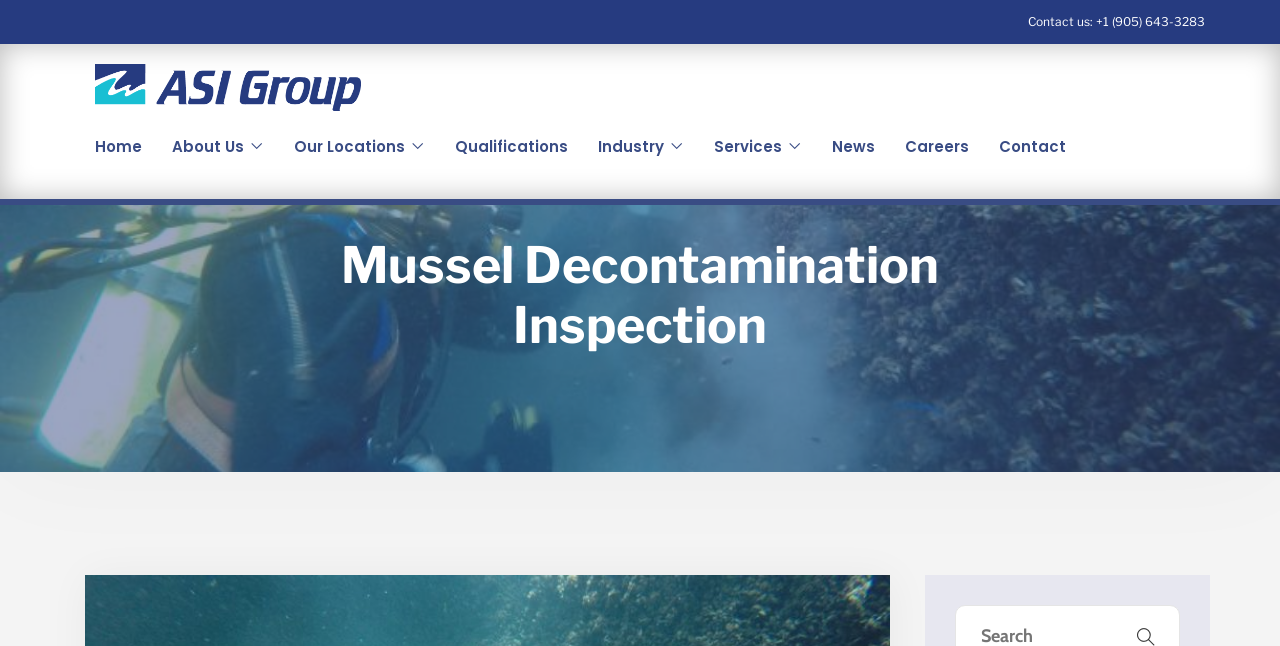Please reply with a single word or brief phrase to the question: 
What is the company logo?

ASI Group Logo